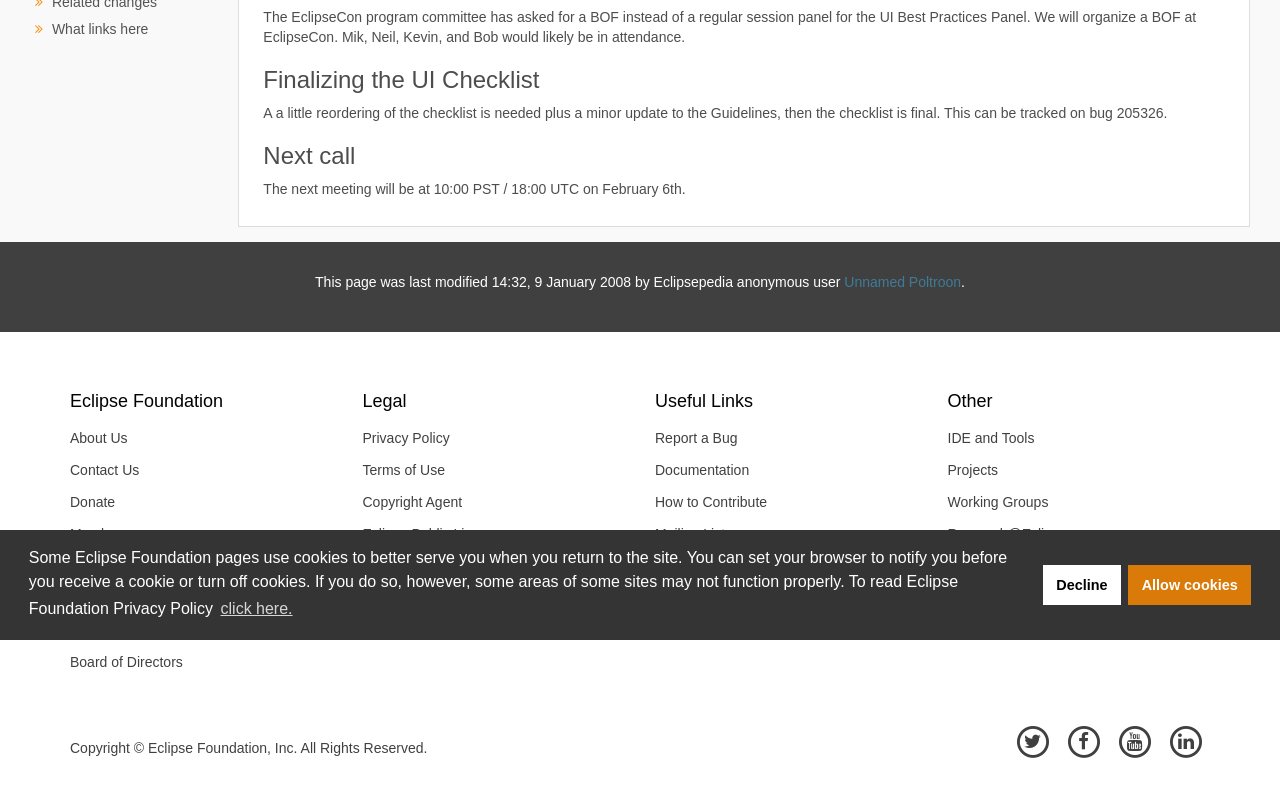Identify the bounding box of the UI component described as: "Privacy Policy".

[0.271, 0.53, 0.488, 0.571]